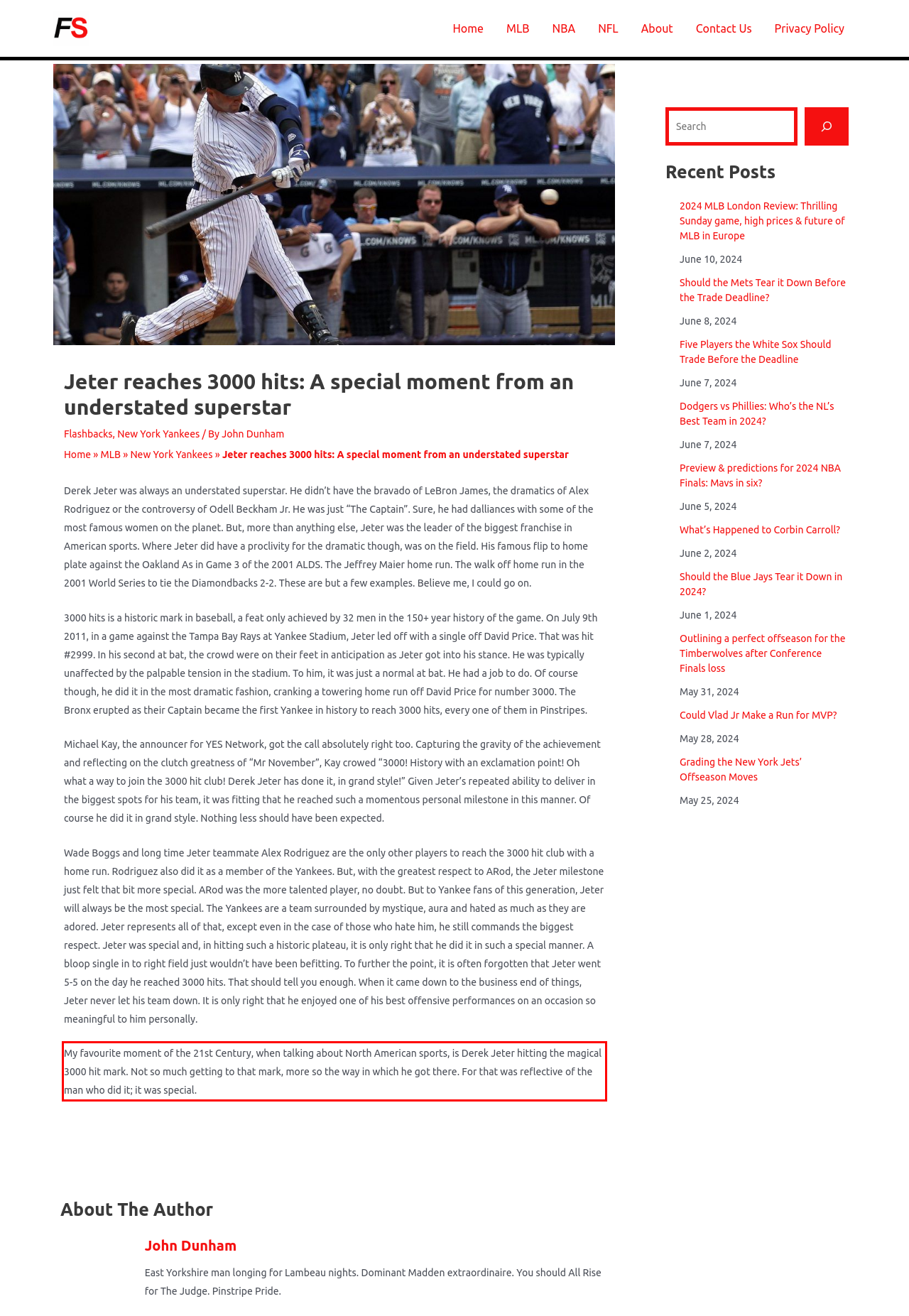Please extract the text content within the red bounding box on the webpage screenshot using OCR.

My favourite moment of the 21st Century, when talking about North American sports, is Derek Jeter hitting the magical 3000 hit mark. Not so much getting to that mark, more so the way in which he got there. For that was reflective of the man who did it; it was special.